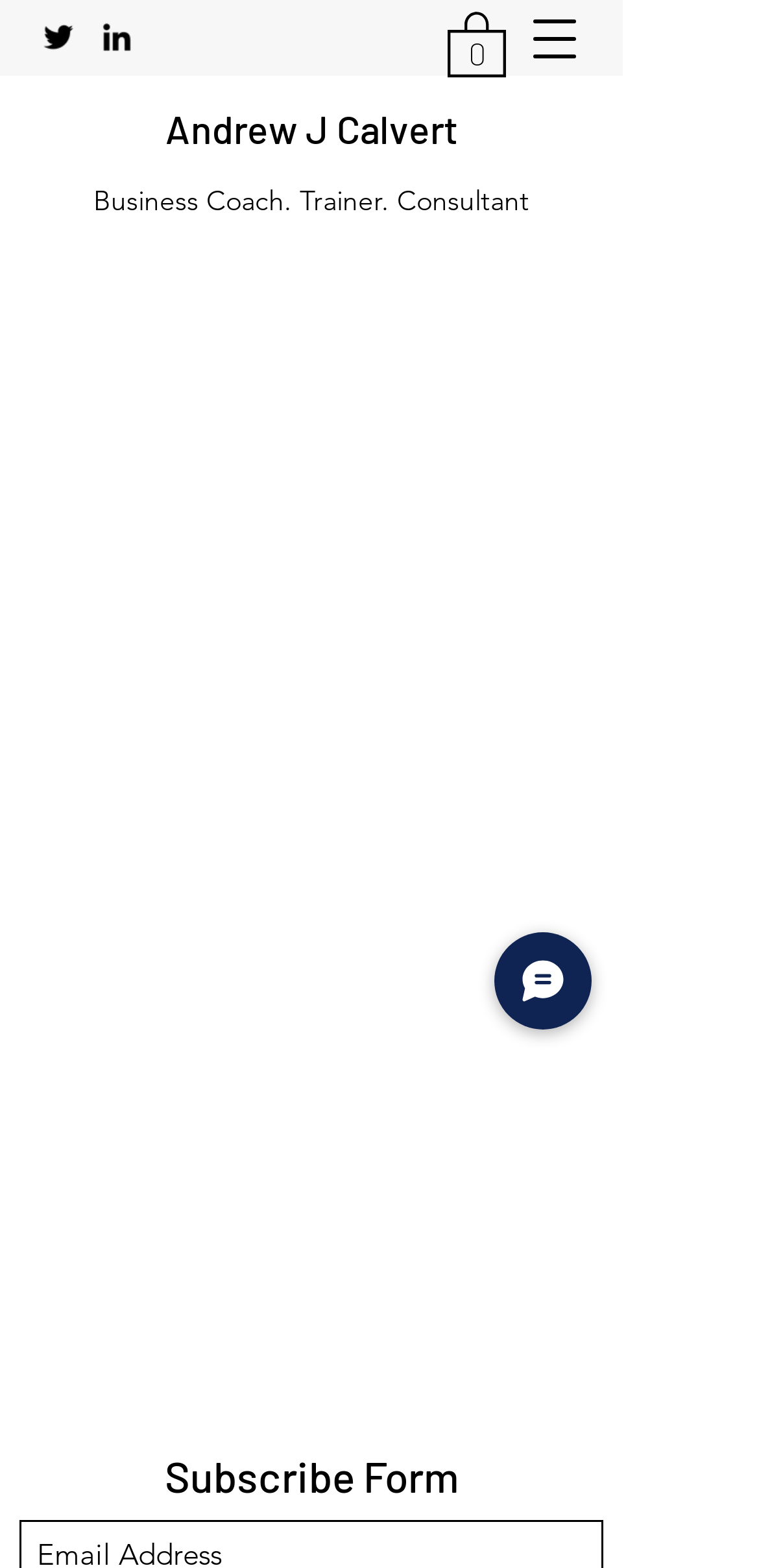Generate a thorough caption that explains the contents of the webpage.

The webpage appears to be a personal or professional website, likely belonging to Andrew J Calvert, a business coach, trainer, and consultant. At the top left corner, there is a social bar with links to Twitter and LinkedIn, each accompanied by their respective icons. 

To the right of the social bar, there is a link to a cart with 0 items, which is represented by an SVG icon. Below the social bar, the website owner's name, Andrew J Calvert, is prominently displayed, followed by a brief description of his profession.

The main content of the webpage is divided into two sections. On the top, there is a large section that takes up most of the page, but its content is not immediately clear. At the bottom of the page, there is a section with a heading that reads "Subscribe Form". 

In the bottom right corner, there is a button labeled "Chat", which is accompanied by an image. Above the chat button, there is a navigation menu button that can be opened to reveal more options.